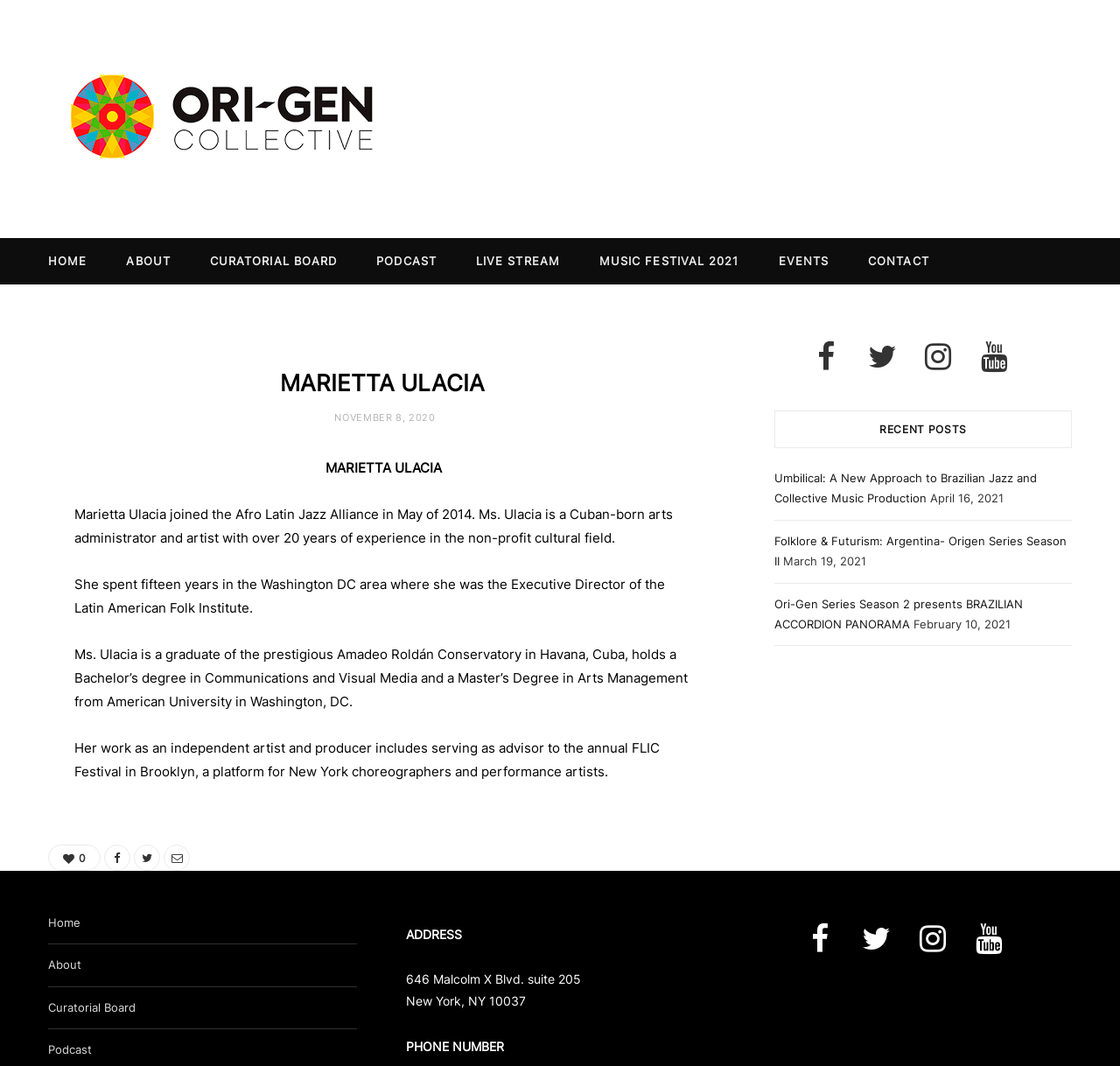Provide a comprehensive description of the webpage.

The webpage is about Marietta Ulacia, a Cuban-born arts administrator and artist. At the top, there is a logo "Ori-Gen" with a link to the homepage. Below the logo, there is a navigation menu with links to "HOME", "ABOUT", "CURATORIAL BOARD", "PODCAST", "LIVE STREAM", "MUSIC FESTIVAL 2021", "EVENTS", and "CONTACT".

The main content of the page is an article about Marietta Ulacia. The article has a heading "MARIETTA ULACIA" followed by a brief description of her background and experience. There are four paragraphs of text describing her work and achievements.

On the right side of the page, there is a section with links to social media platforms, including Facebook, Twitter, Instagram, and YouTube. Below this section, there is a heading "RECENT POSTS" with three links to recent articles, each with a title and a date.

At the bottom of the page, there is a footer section with links to the navigation menu again, as well as the address and phone number of the organization. There are also links to social media platforms again.